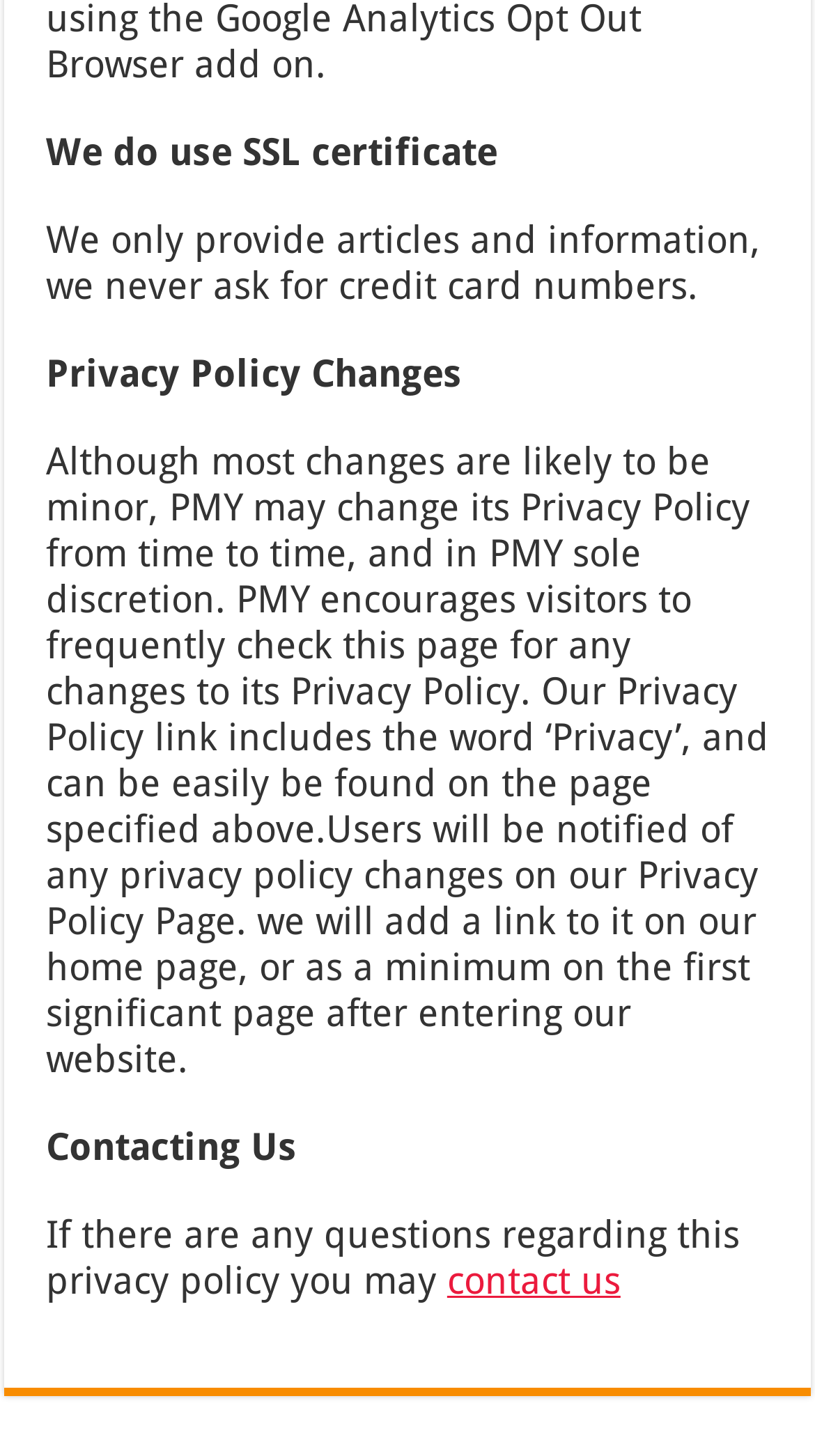How can users contact the website regarding privacy policy questions?
Please provide a single word or phrase based on the screenshot.

Contact us link